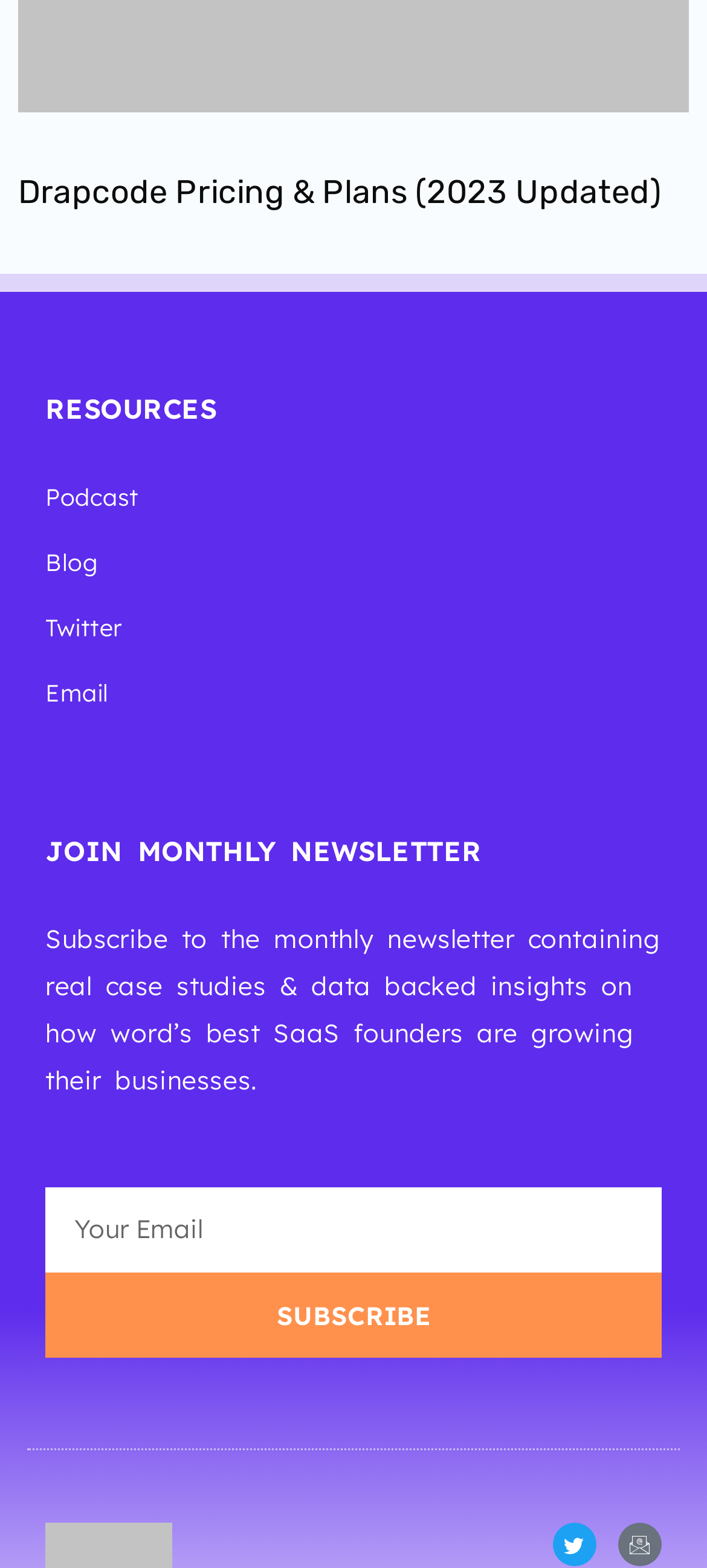Pinpoint the bounding box coordinates of the clickable area needed to execute the instruction: "Read the blog". The coordinates should be specified as four float numbers between 0 and 1, i.e., [left, top, right, bottom].

[0.064, 0.343, 0.317, 0.374]